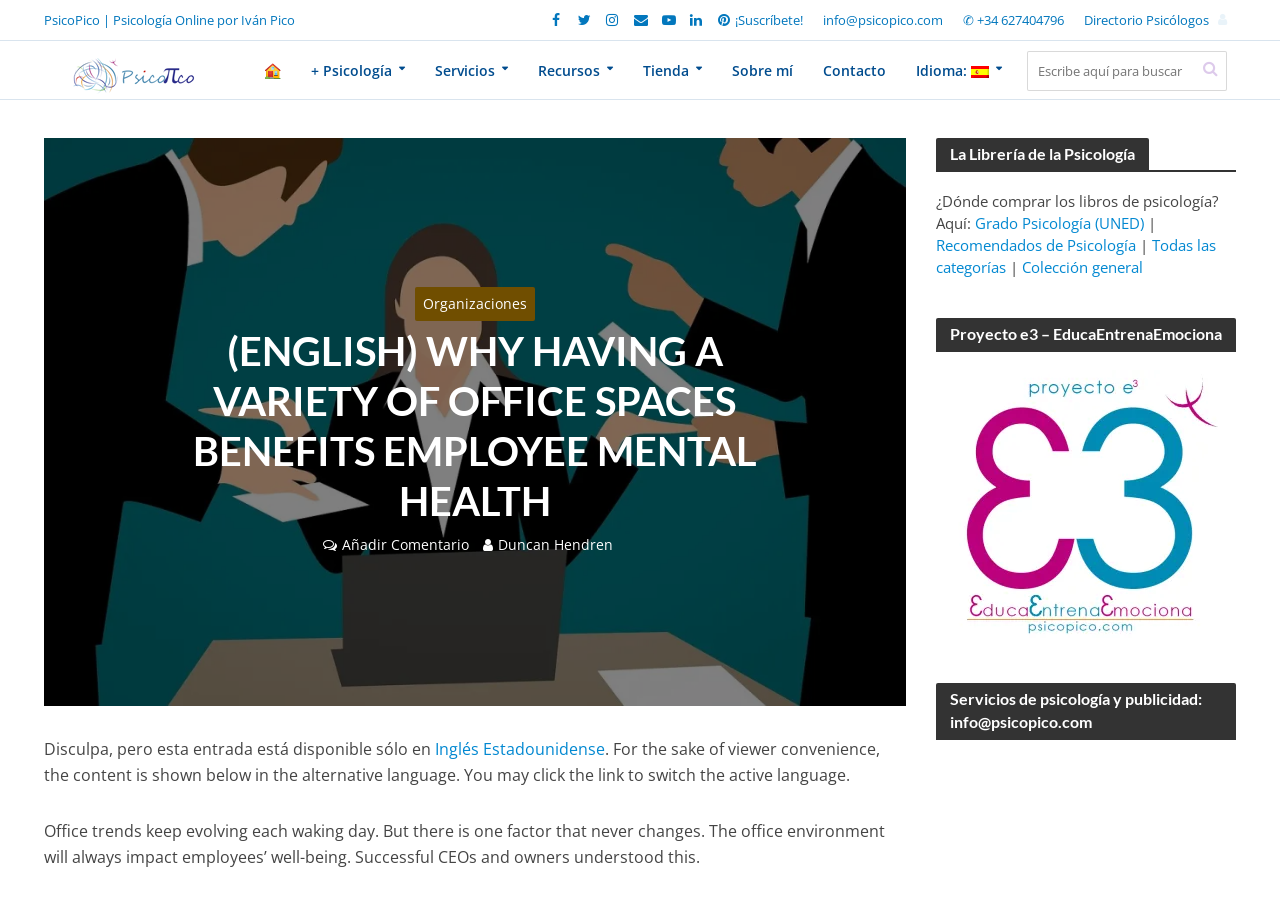Detail the various sections and features of the webpage.

This webpage is about PsicoPico, an online psychology platform. At the top, there is a header section with the platform's name, "PsicoPico | Psicología Online por Iván Pico", and a navigation menu with links to "¡Suscríbete!", "info@psicopico.com", "✆ +34 627404796", and "Directorio Psicólogos". Below this, there are social media links and a search bar.

The main content area is divided into two sections. On the left, there is a sidebar with links to various sections of the website, including "🏠", "Psicología", "Servicios", "Recursos", "Tienda", "Sobre mí", "Contacto", and "Idioma: Español". On the right, there is a main article titled "(ENGLISH) WHY HAVING A VARIETY OF OFFICE SPACES BENEFITS EMPLOYEE MENTAL HEALTH". The article has a heading, followed by a link to add a comment, and then the article content.

Above the article, there is an image related to burnout laboral. Below the article, there is a notice stating that the entry is only available in English, with a link to switch the active language. The rest of the page is dedicated to other sections, including "La Librería de la Psicología", "Proyecto e3 – EducaEntrenaEmociona", and "Servicios de psicología y publicidad: info@psicopico.com", each with their own headings and links.

Throughout the page, there are several images, including the PsicoPico logo, social media icons, and an image related to the article topic. The overall layout is organized, with clear headings and concise text.